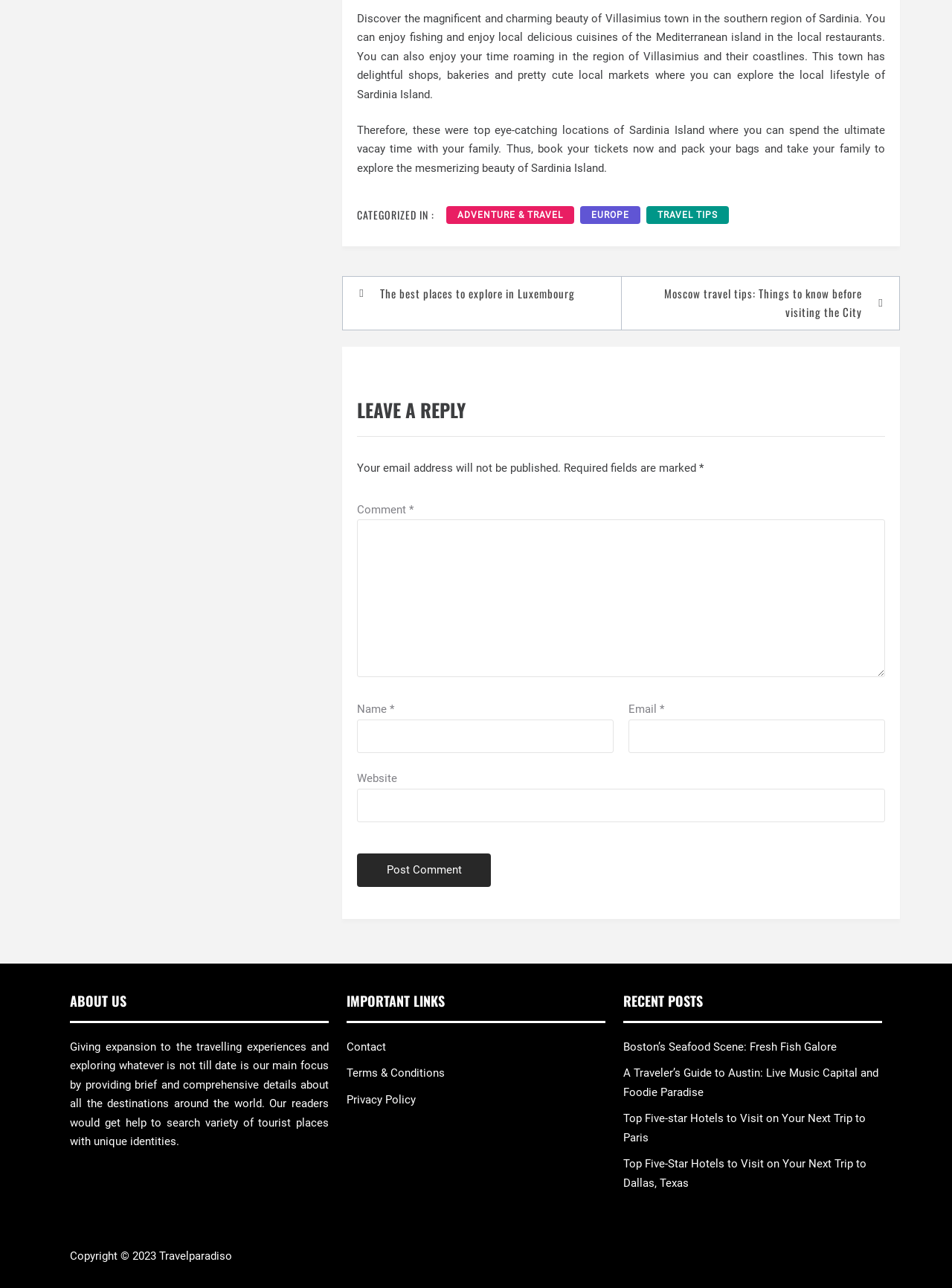What is the category of the post about Villasimius town?
Using the image as a reference, answer with just one word or a short phrase.

ADVENTURE & TRAVEL, EUROPE